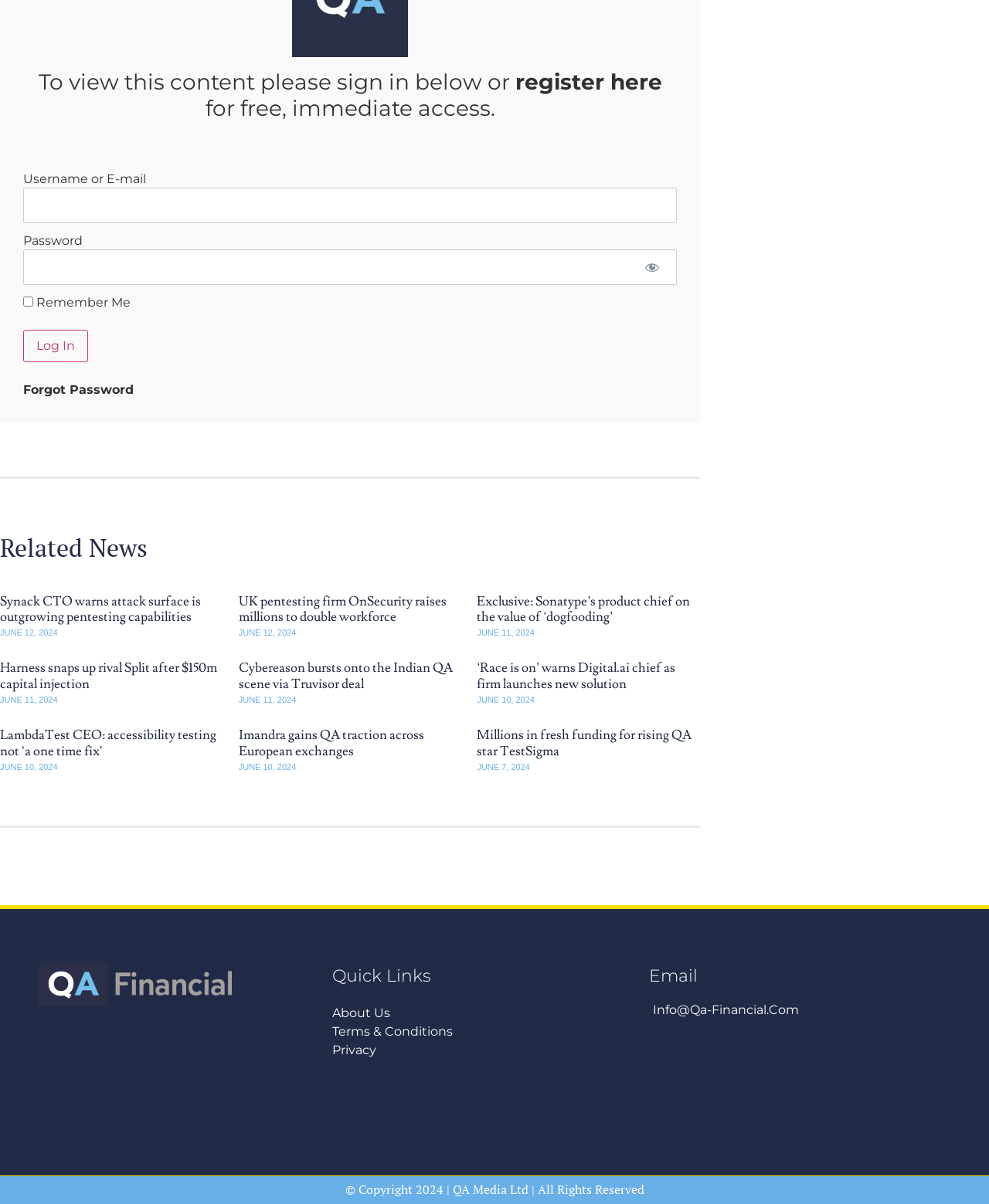From the webpage screenshot, predict the bounding box of the UI element that matches this description: "Forgot Password".

[0.023, 0.318, 0.135, 0.33]